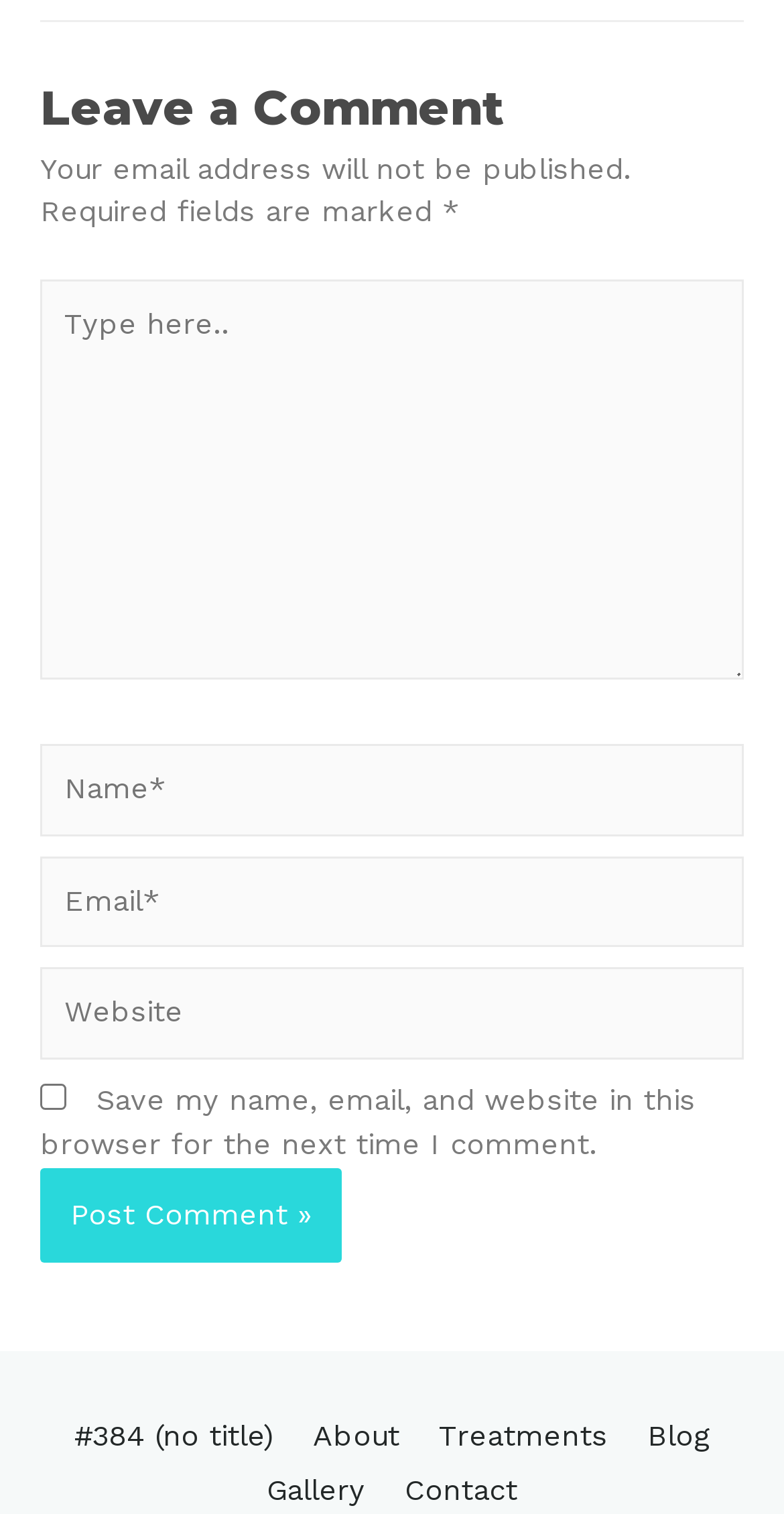How many text fields are there?
Please give a detailed answer to the question using the information shown in the image.

I counted the number of text fields by looking at the elements with type 'textbox'. There are five of them: one for 'Type here..', one for 'Name*', one for 'Email*', one for 'Website', and none others.